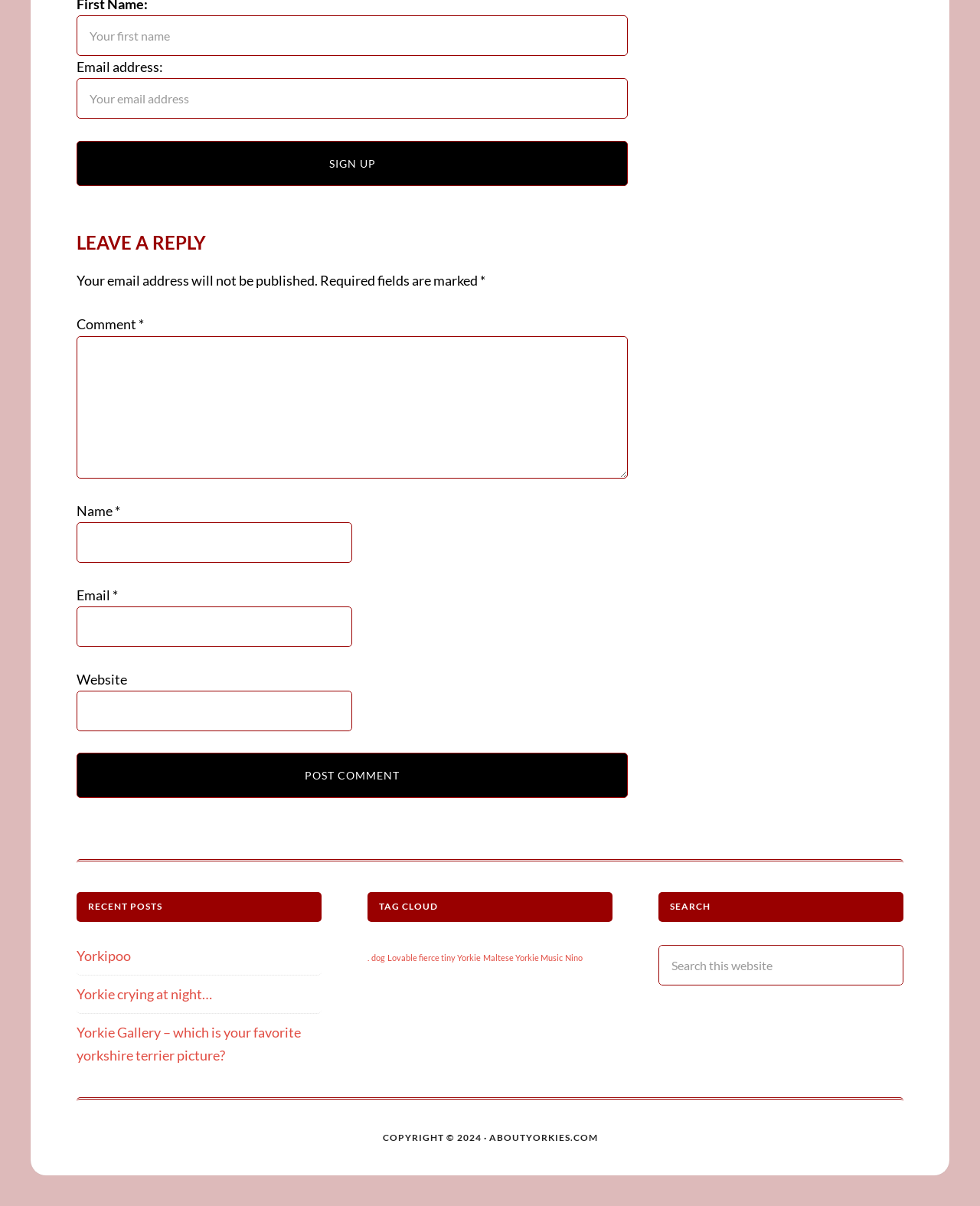What is the text of the 'TAG CLOUD' section?
Refer to the image and provide a concise answer in one word or phrase.

Various tags